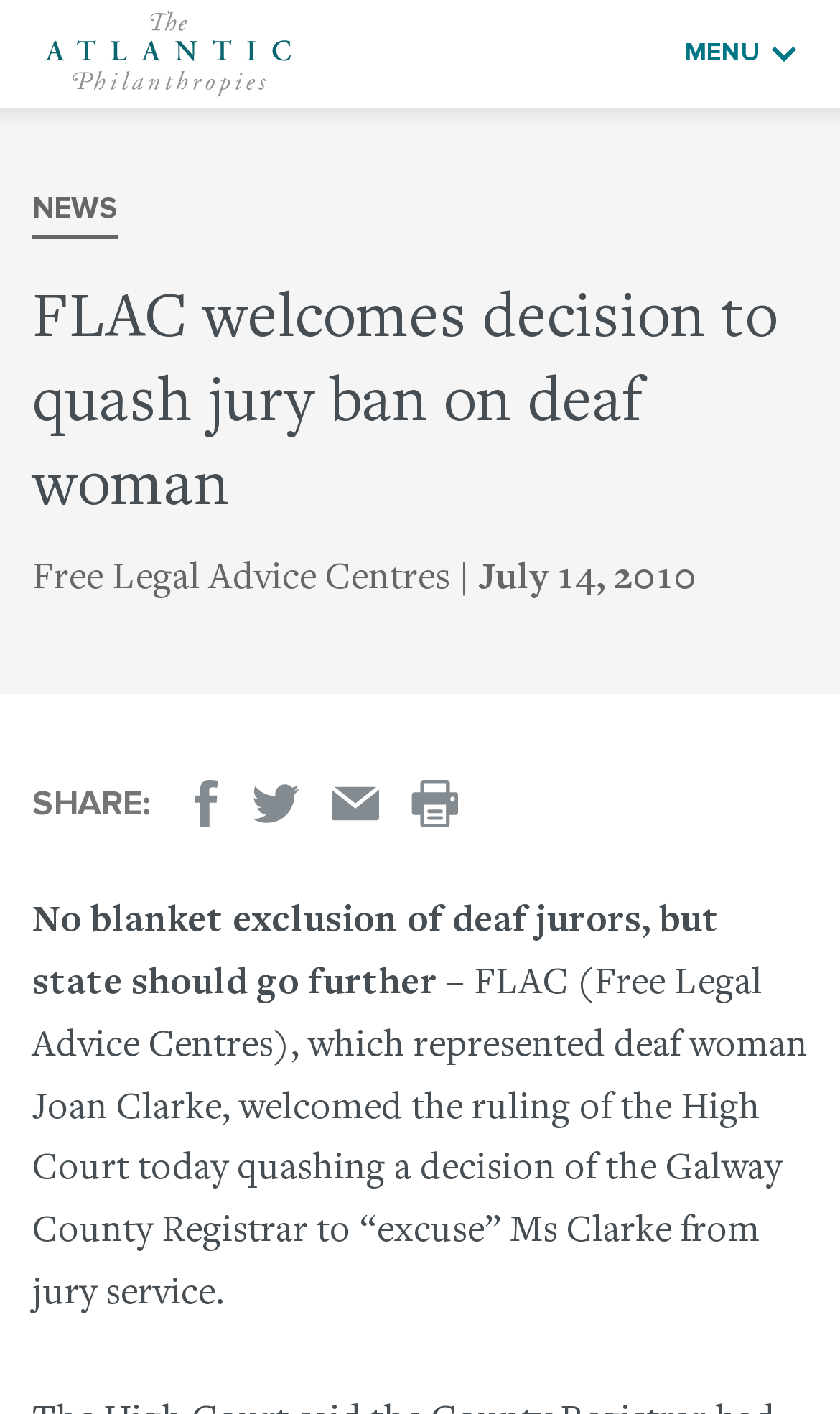Refer to the image and provide an in-depth answer to the question:
What is the date of the news?

I found the answer by looking at the time element which contains the static text 'July 14, 2010'.